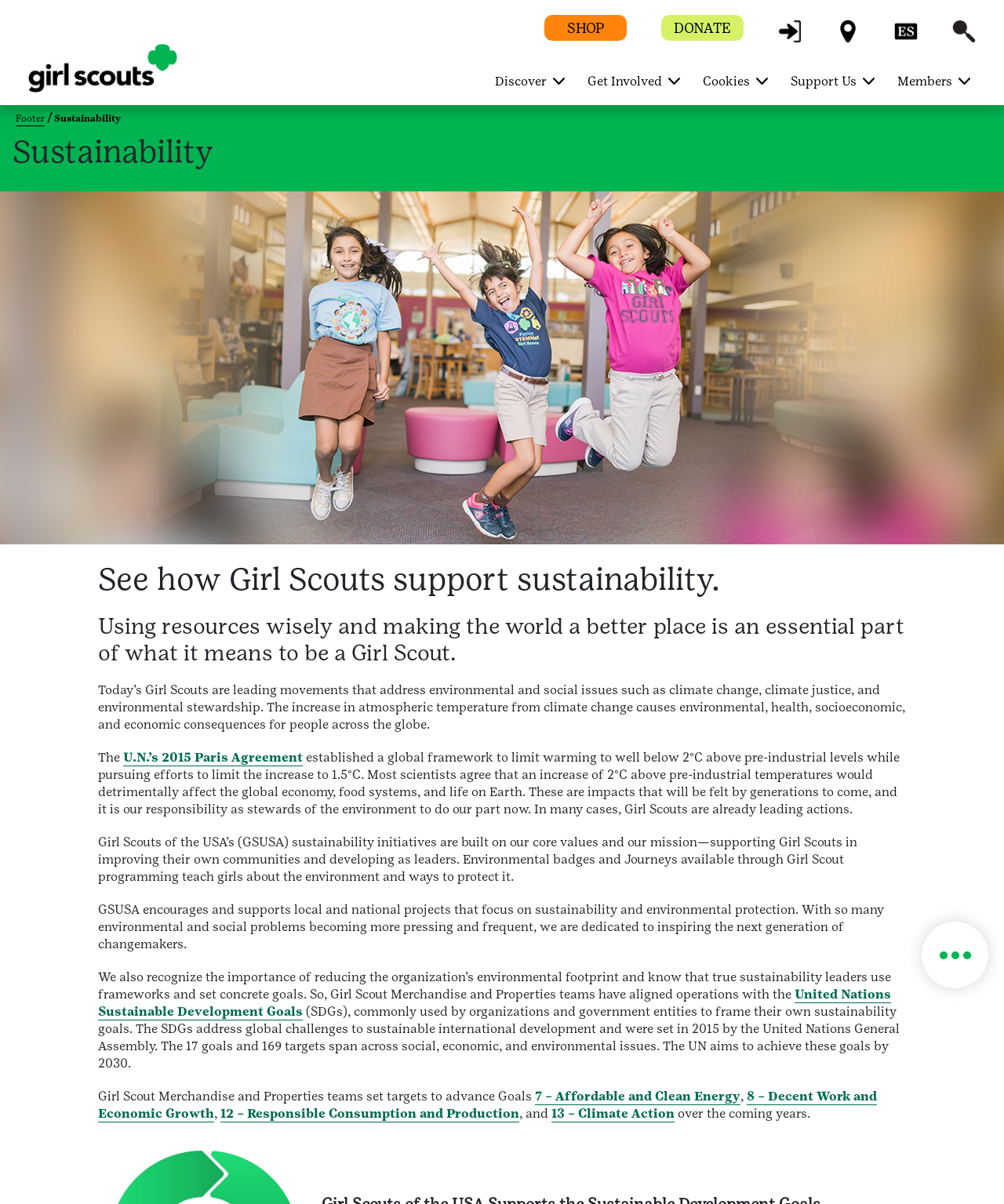Bounding box coordinates must be specified in the format (top-left x, top-left y, bottom-right x, bottom-right y). All values should be floating point numbers between 0 and 1. What are the bounding box coordinates of the UI element described as: name="s"

None